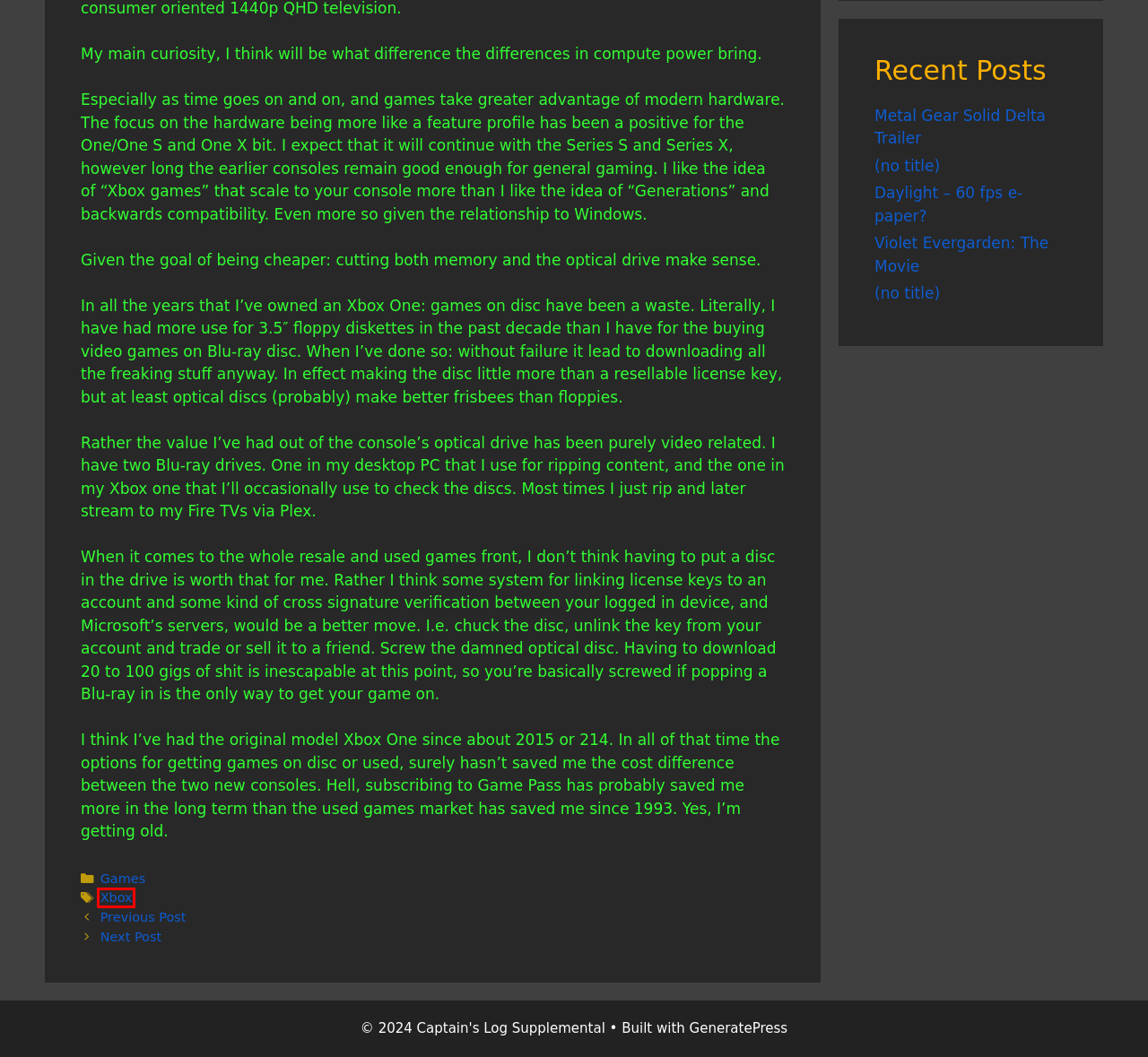Analyze the screenshot of a webpage with a red bounding box and select the webpage description that most accurately describes the new page resulting from clicking the element inside the red box. Here are the candidates:
A. Comment Policy – Captain's Log Supplemental
B. Daylight – 60 fps e-paper? – Captain's Log Supplemental
C. Games – Captain's Log Supplemental
D. Xbox – Captain's Log Supplemental
E. Violet Evergarden: The Movie – Captain's Log Supplemental
F. Captain's Log Supplemental – An orange in an apple orchard
G. Privacy Policy – Captain's Log Supplemental
H. Terry Poulin – Captain's Log Supplemental

D